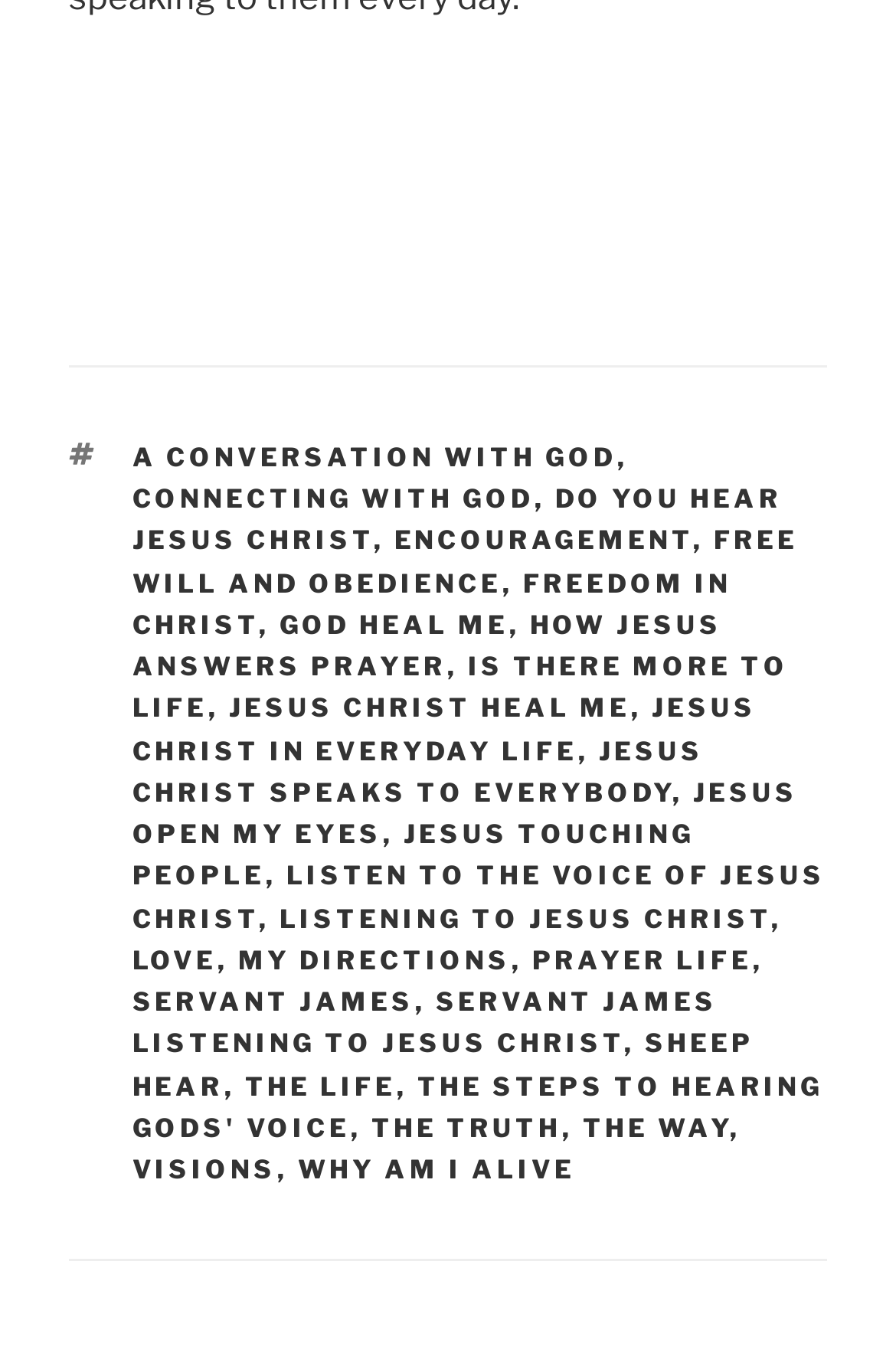Determine the bounding box for the described HTML element: "Do you hear Jesus Christ". Ensure the coordinates are four float numbers between 0 and 1 in the format [left, top, right, bottom].

[0.147, 0.353, 0.873, 0.408]